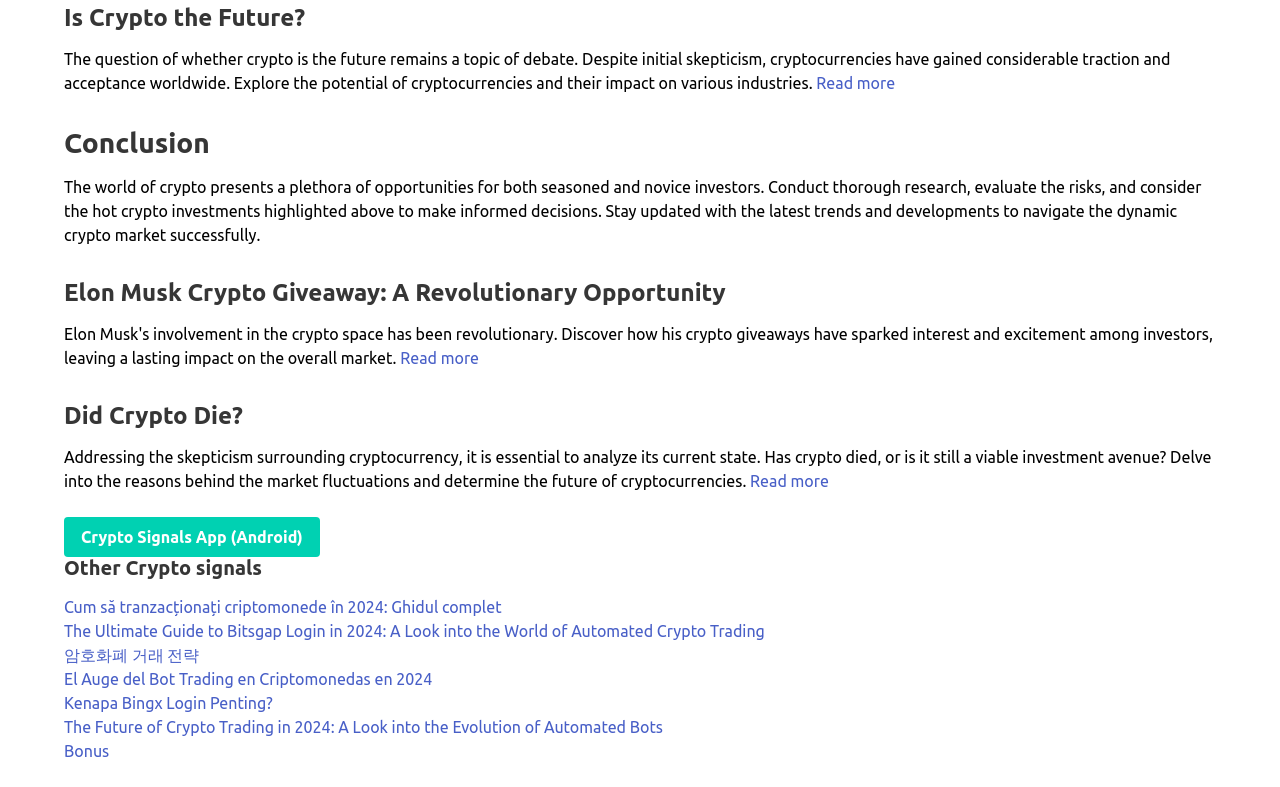What type of investments are mentioned?
Based on the image, provide your answer in one word or phrase.

Crypto investments